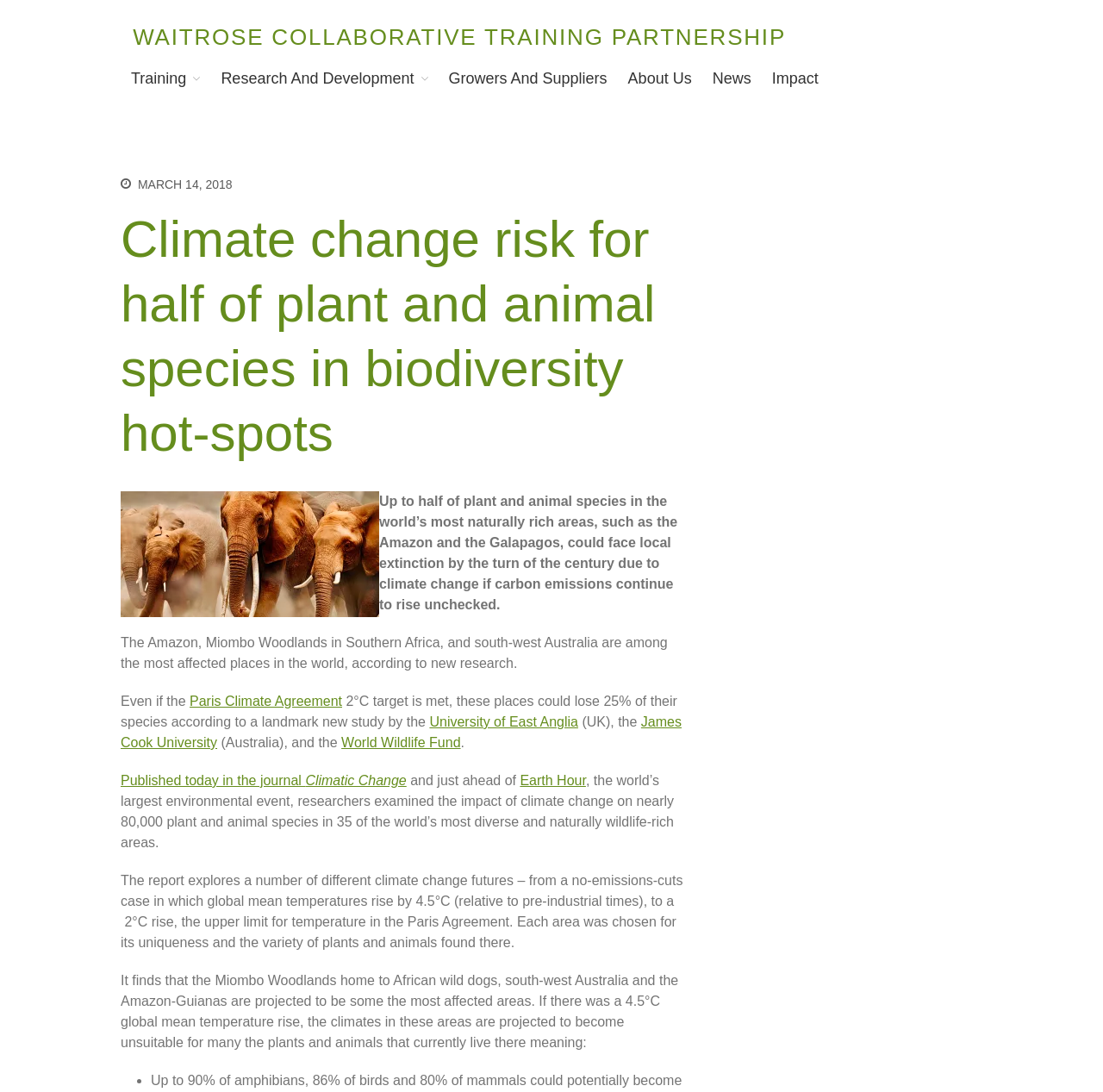Provide the bounding box coordinates of the area you need to click to execute the following instruction: "Learn more about the Waitrose Collaborative Training Partnership".

[0.12, 0.016, 0.713, 0.044]